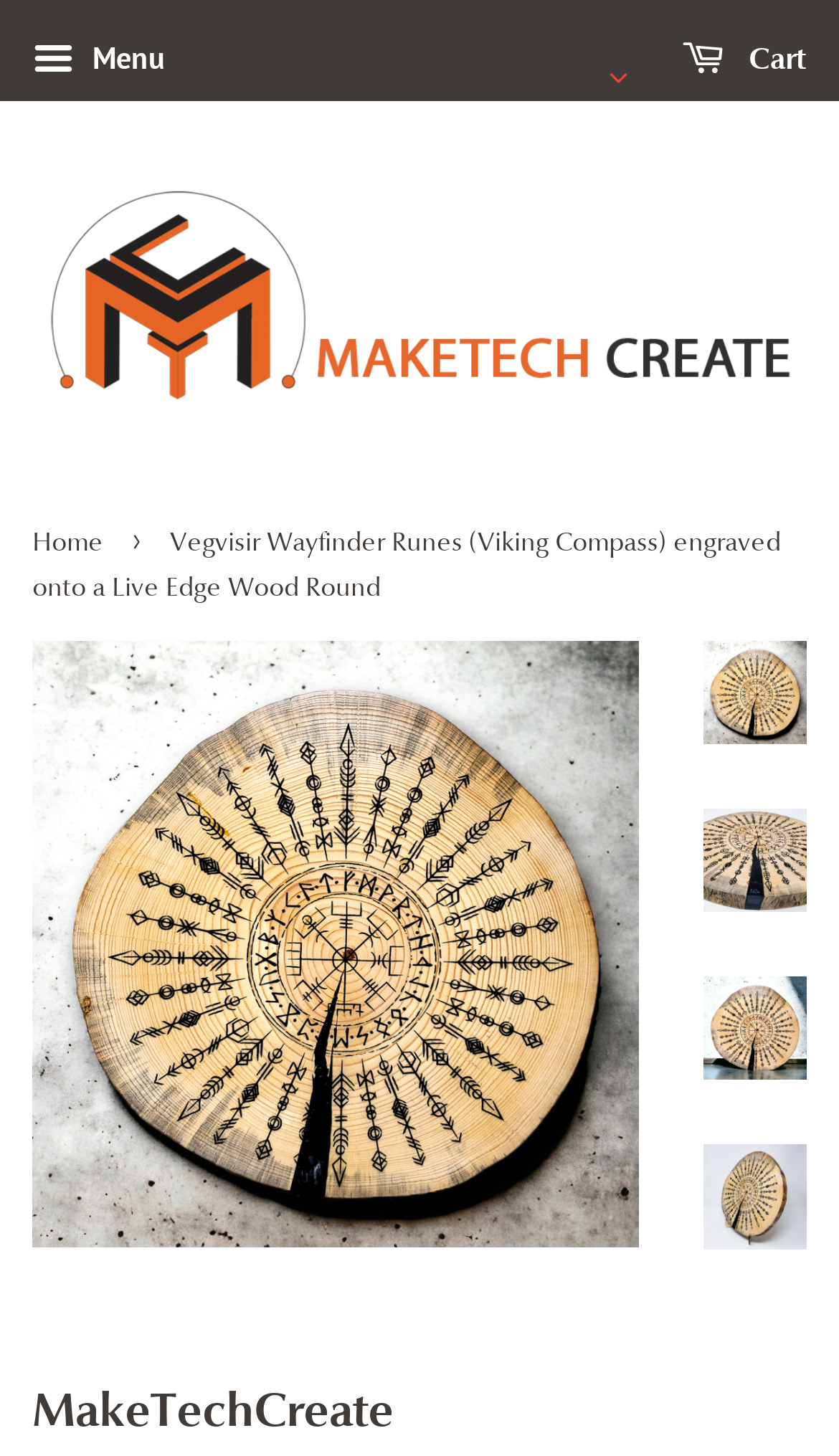Determine the bounding box coordinates for the region that must be clicked to execute the following instruction: "Click the menu button".

[0.038, 0.018, 0.197, 0.067]